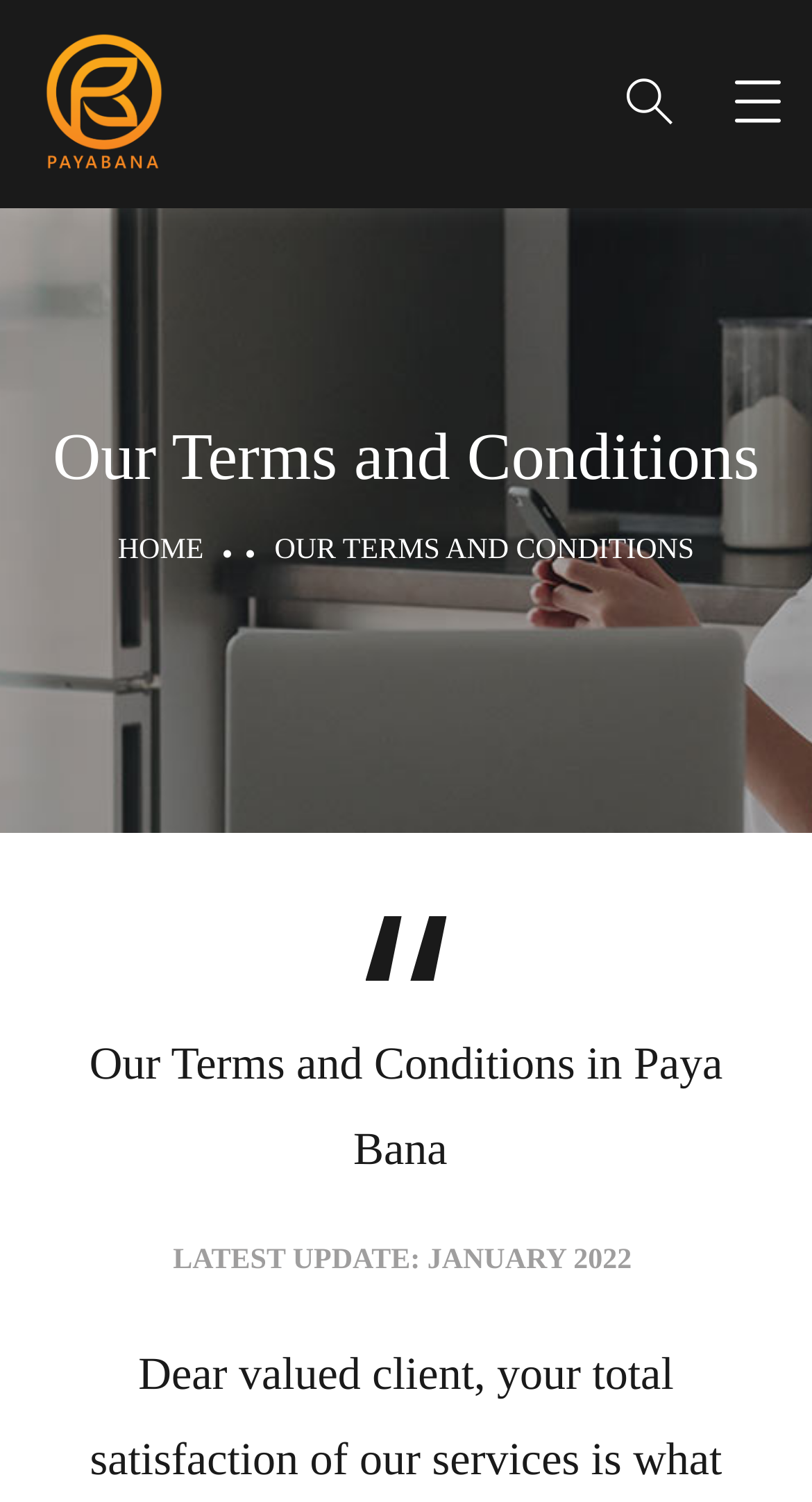Construct a comprehensive description capturing every detail on the webpage.

The webpage is about the Terms and Conditions of Paya Bana. At the top left corner, there is a link to Paya Bana, accompanied by an image with the same name. Below this, there is a heading that reads "Our Terms and Conditions". 

To the right of the heading, there is a link to "HOME". Next to the "HOME" link, there is a static text "OUR TERMS AND CONDITIONS". 

Further down, there is a paragraph of text that reads "Our Terms and Conditions in Paya Bana". Below this, there is another line of text that indicates the latest update was in January 2022. 

At the top right corner, there is a button with an icon.